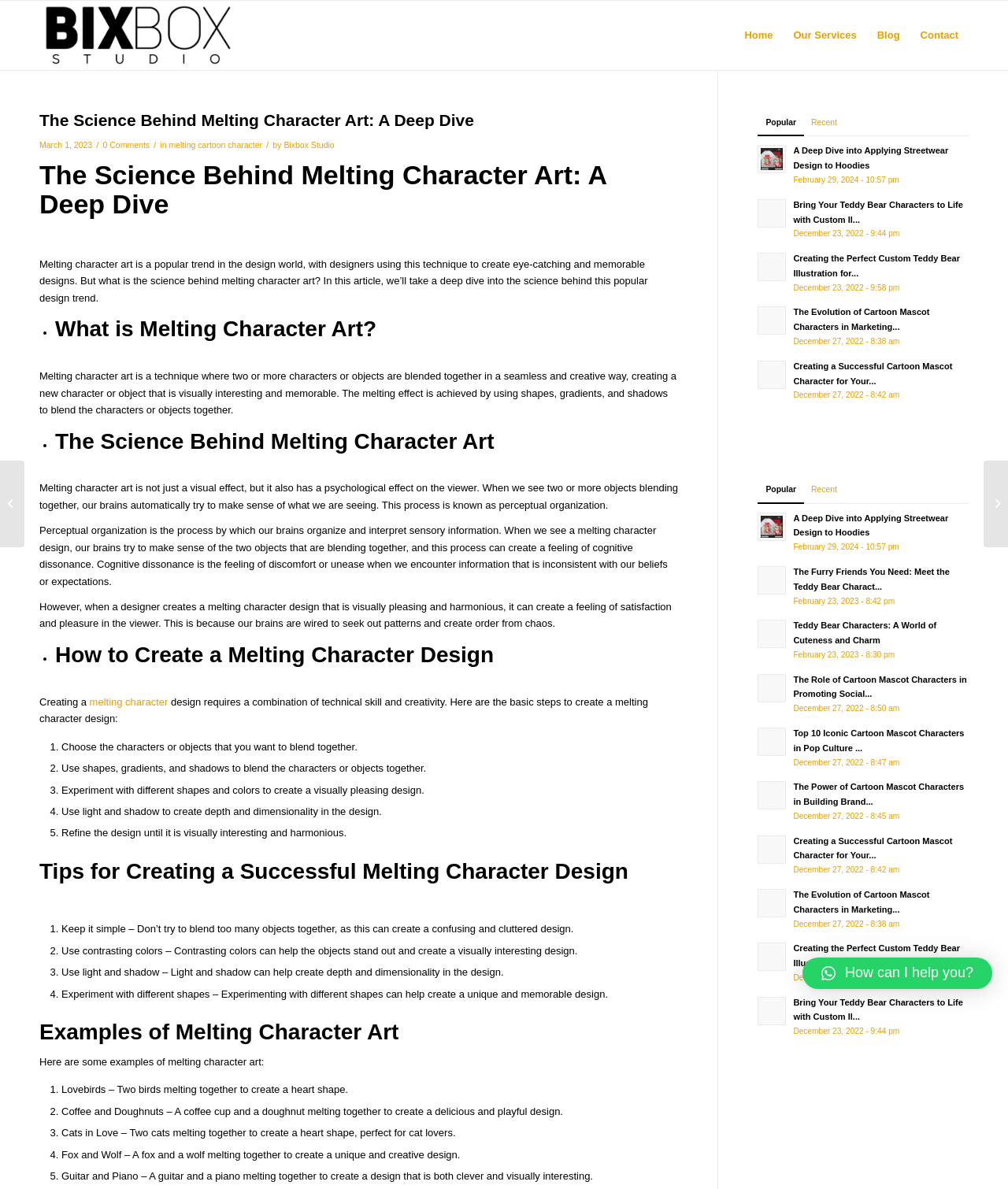Can you provide the bounding box coordinates for the element that should be clicked to implement the instruction: "Contact Bixbox Studio via email"?

[0.282, 0.118, 0.332, 0.126]